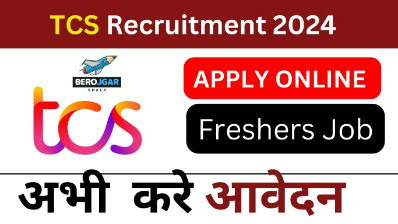Generate a comprehensive description of the image.

The image highlights the "TCS Recruitment 2024" announcement, prominently featuring the TCS logo alongside the tagline "Berojgar Shala." The top section showcases the "APPLY ONLINE" button in bold red text, emphasizing accessibility for interested candidates. Below, the phrase "Freshers Job" indicates the recruitment is targeted at new graduates. The bottom part of the image includes the phrase "अभी करें आवेदन," which translates to "Apply Now" in Hindi, encouraging potential applicants to take prompt action. The overall design combines professional aesthetics with a call-to-action, making it clear that this is an opportunity for freshers seeking employment with Tata Consultancy Services.